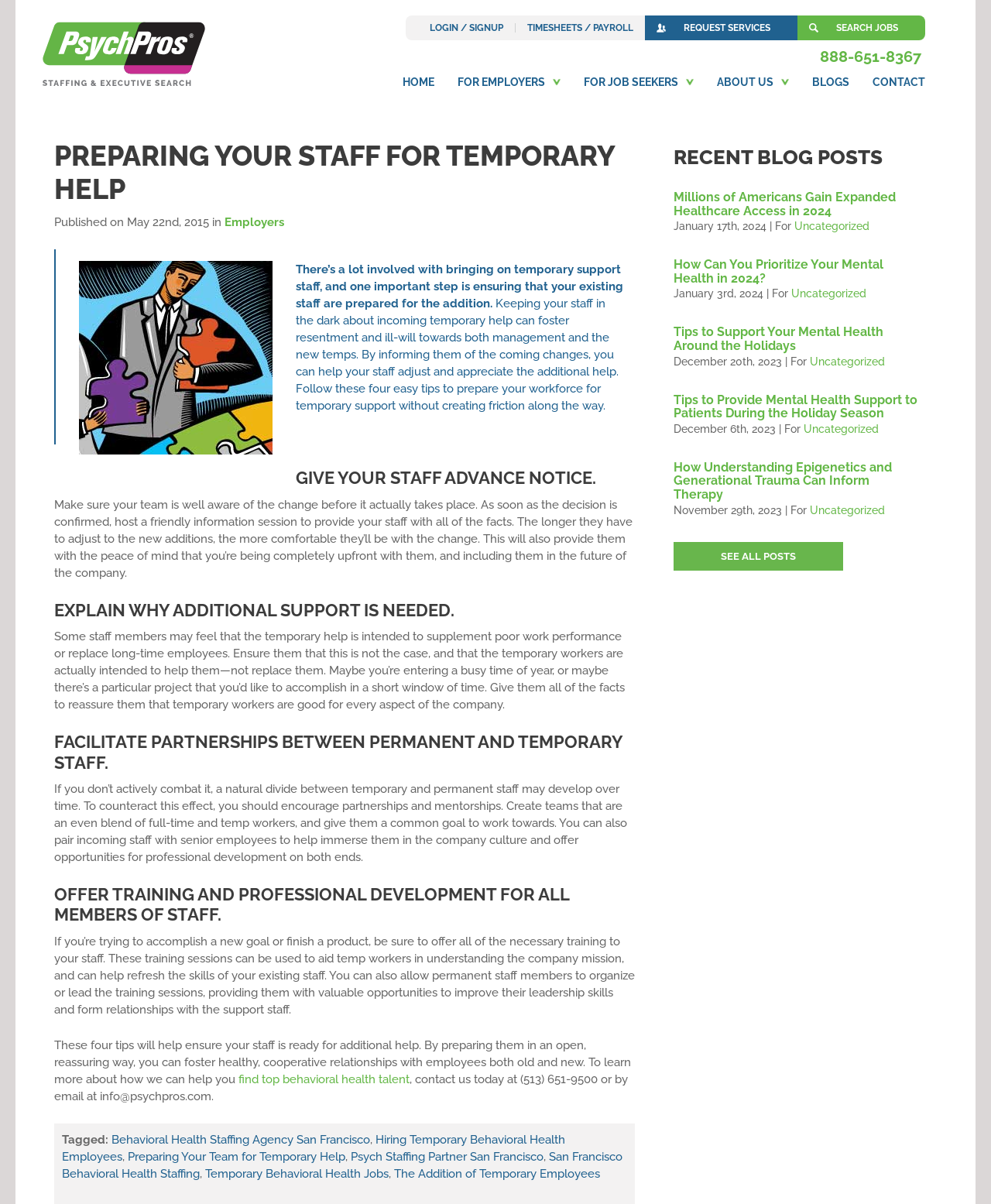Identify the bounding box coordinates of the clickable region required to complete the instruction: "see all posts". The coordinates should be given as four float numbers within the range of 0 and 1, i.e., [left, top, right, bottom].

[0.68, 0.45, 0.851, 0.474]